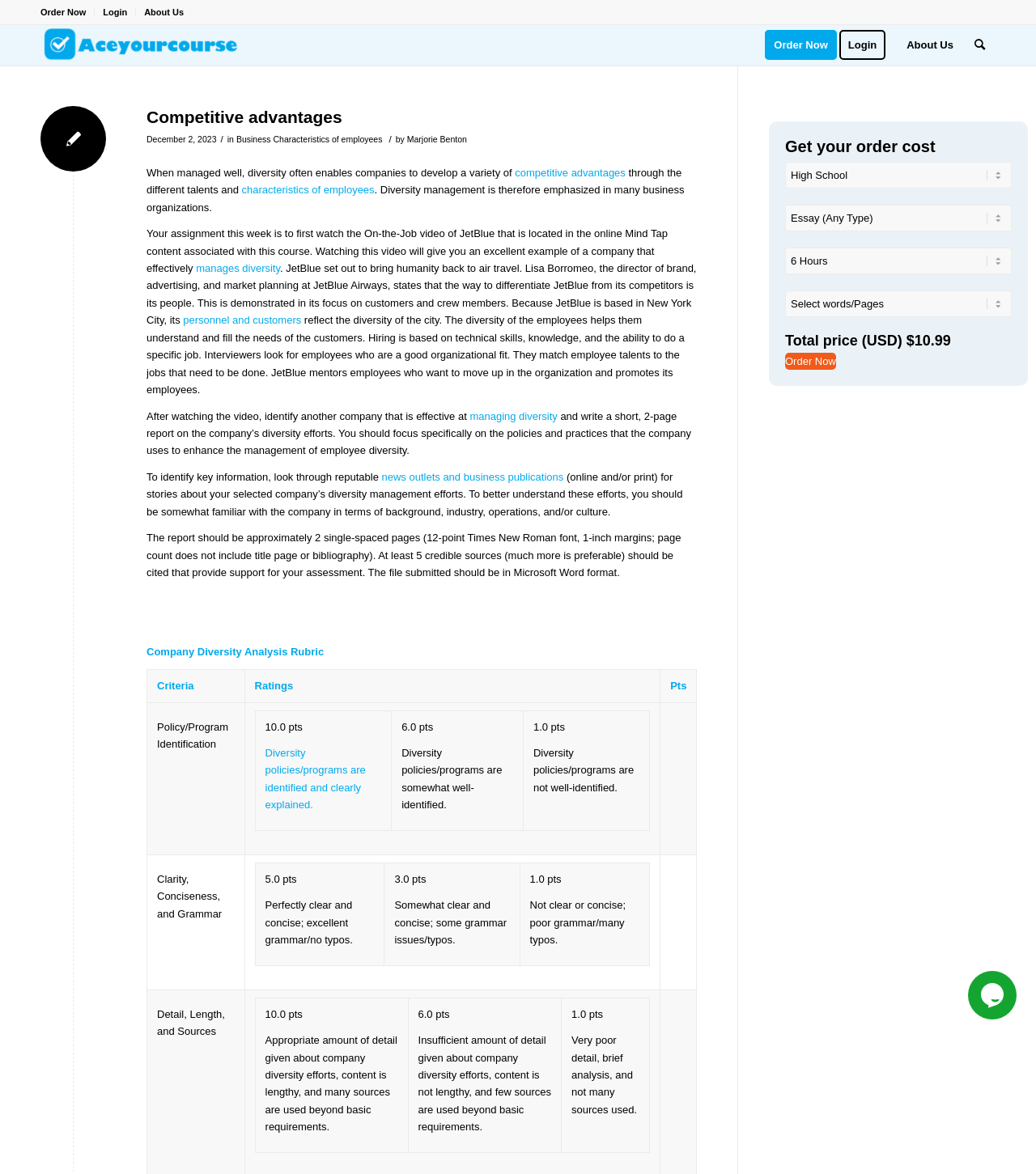Please answer the following question using a single word or phrase: 
What is the role of Lisa Borromeo at JetBlue?

Director of brand, advertising, and market planning